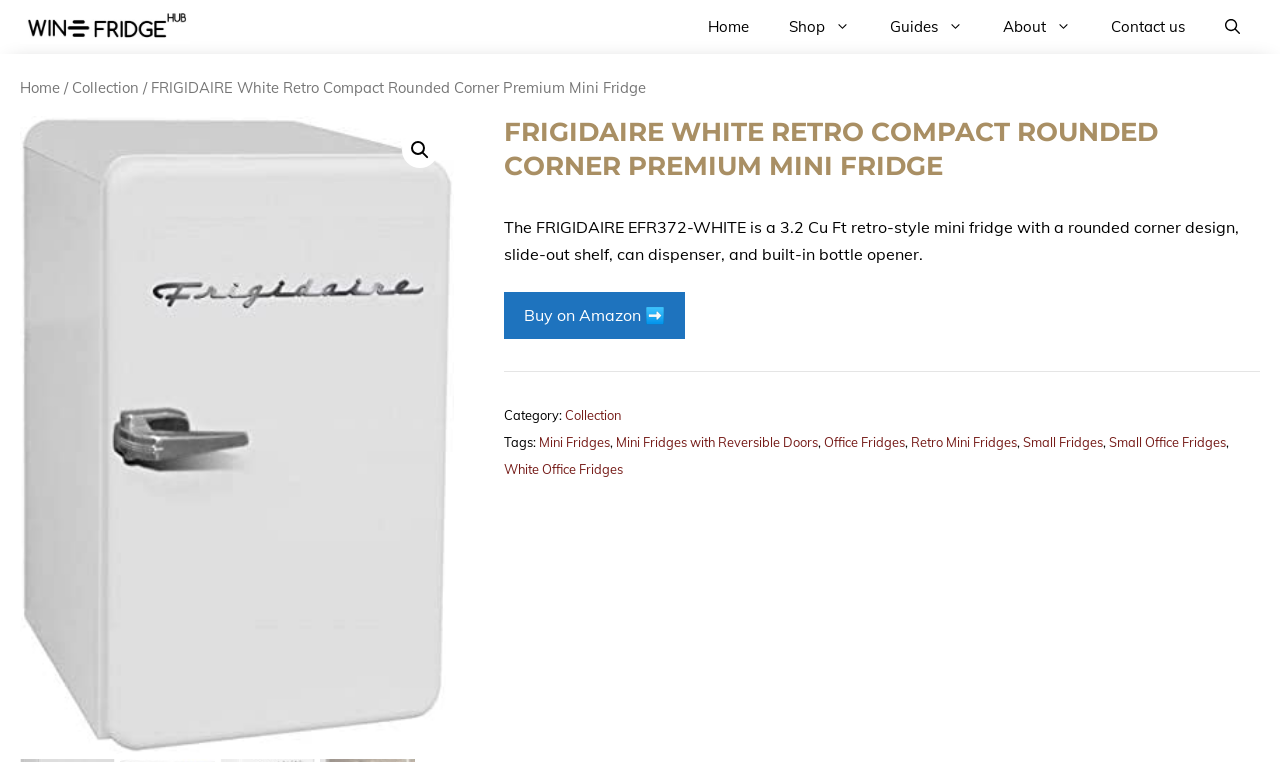Show the bounding box coordinates of the element that should be clicked to complete the task: "View Collection".

[0.441, 0.534, 0.485, 0.555]